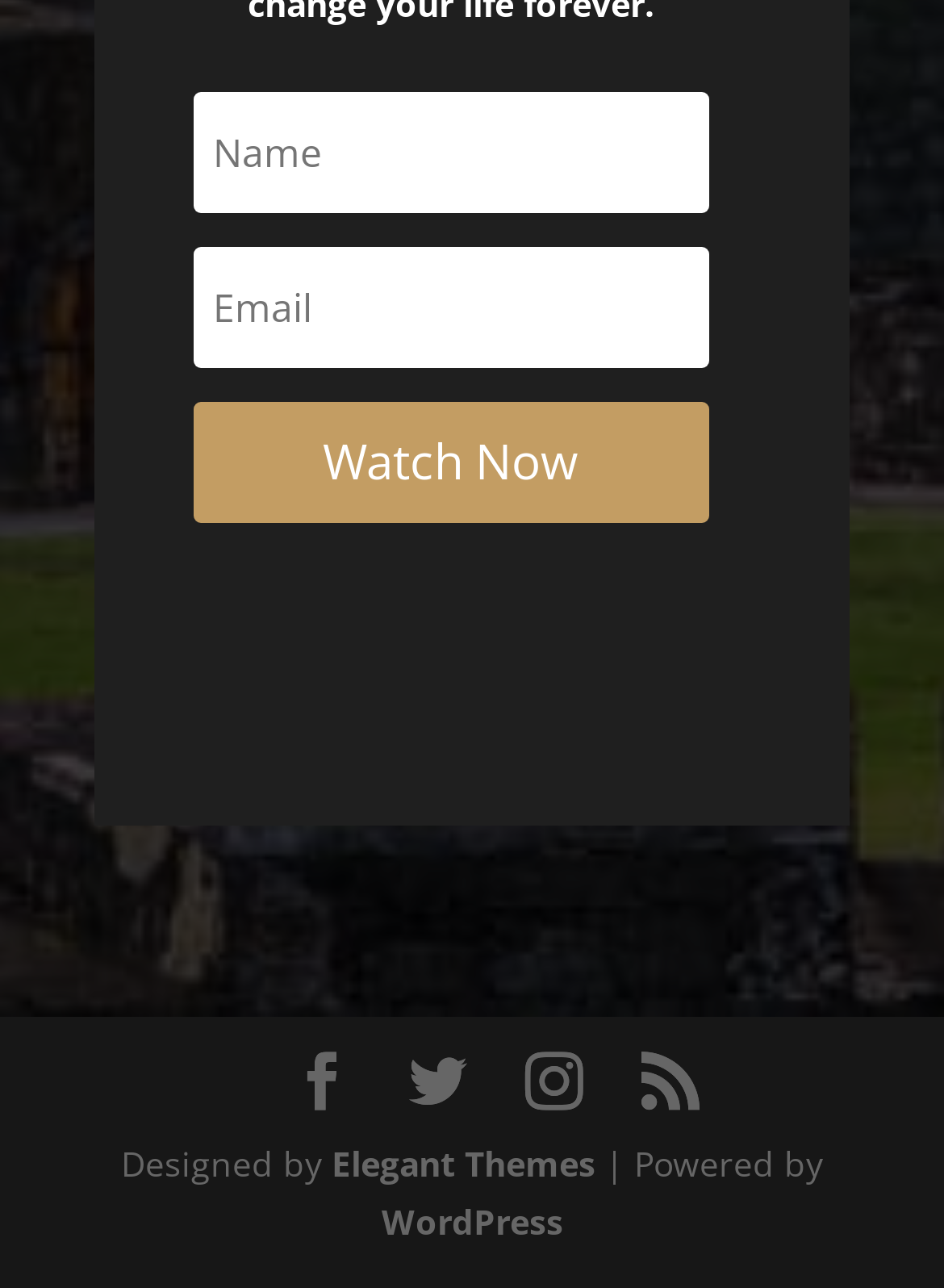Answer the question below using just one word or a short phrase: 
How many textboxes are available?

2